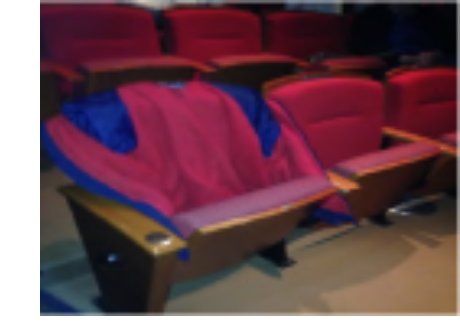What is the atmosphere of the theater environment?
Please analyze the image and answer the question with as much detail as possible.

The caption describes the theater environment as conveying 'a sense of warmth and anticipation', which suggests that the atmosphere is warm and inviting.